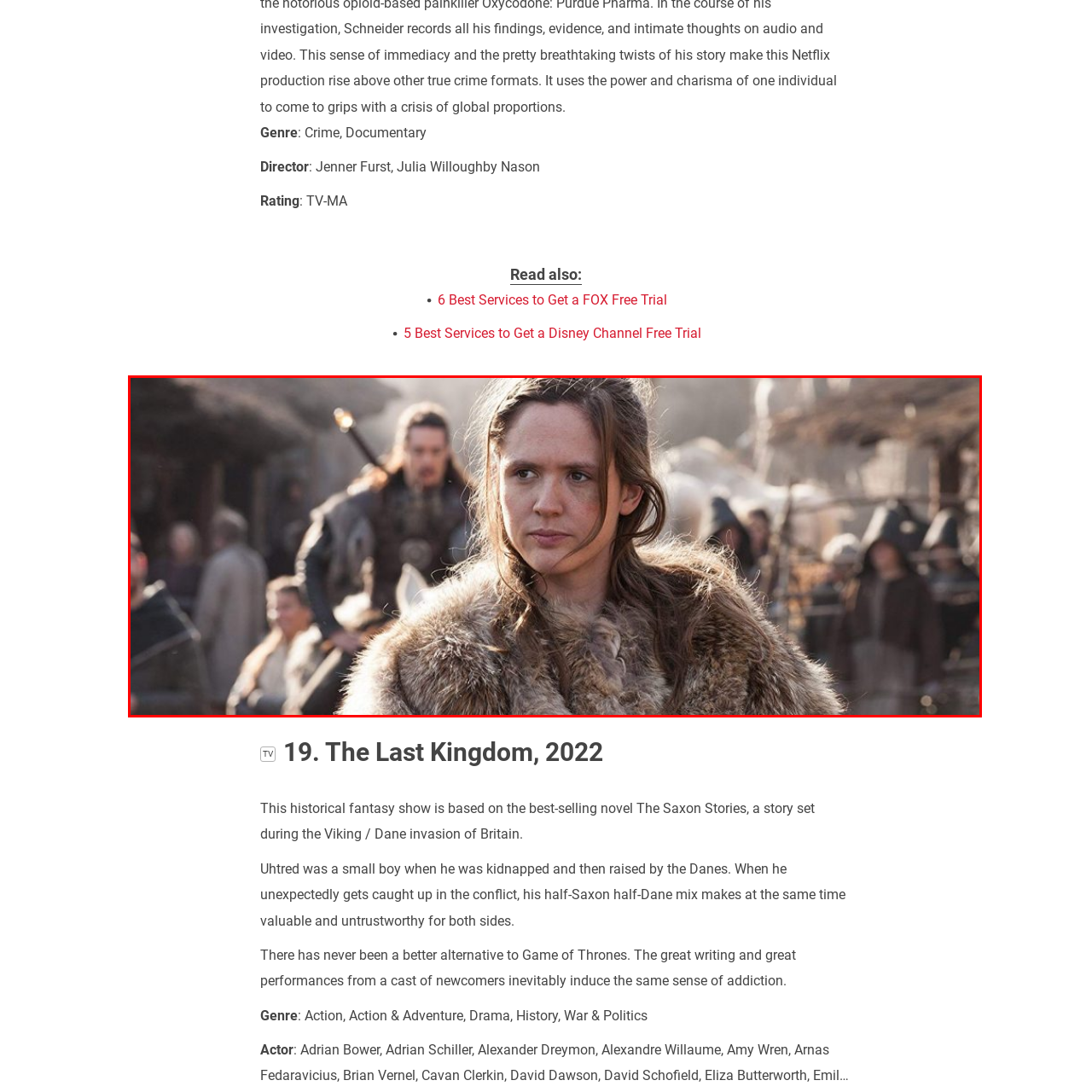What are the key themes in 'The Last Kingdom'?
Study the image highlighted with a red bounding box and respond to the question with a detailed answer.

This portrayal captures the essence of resilience and strength, which are key themes in 'The Last Kingdom', evoking the challenging life of the time period.